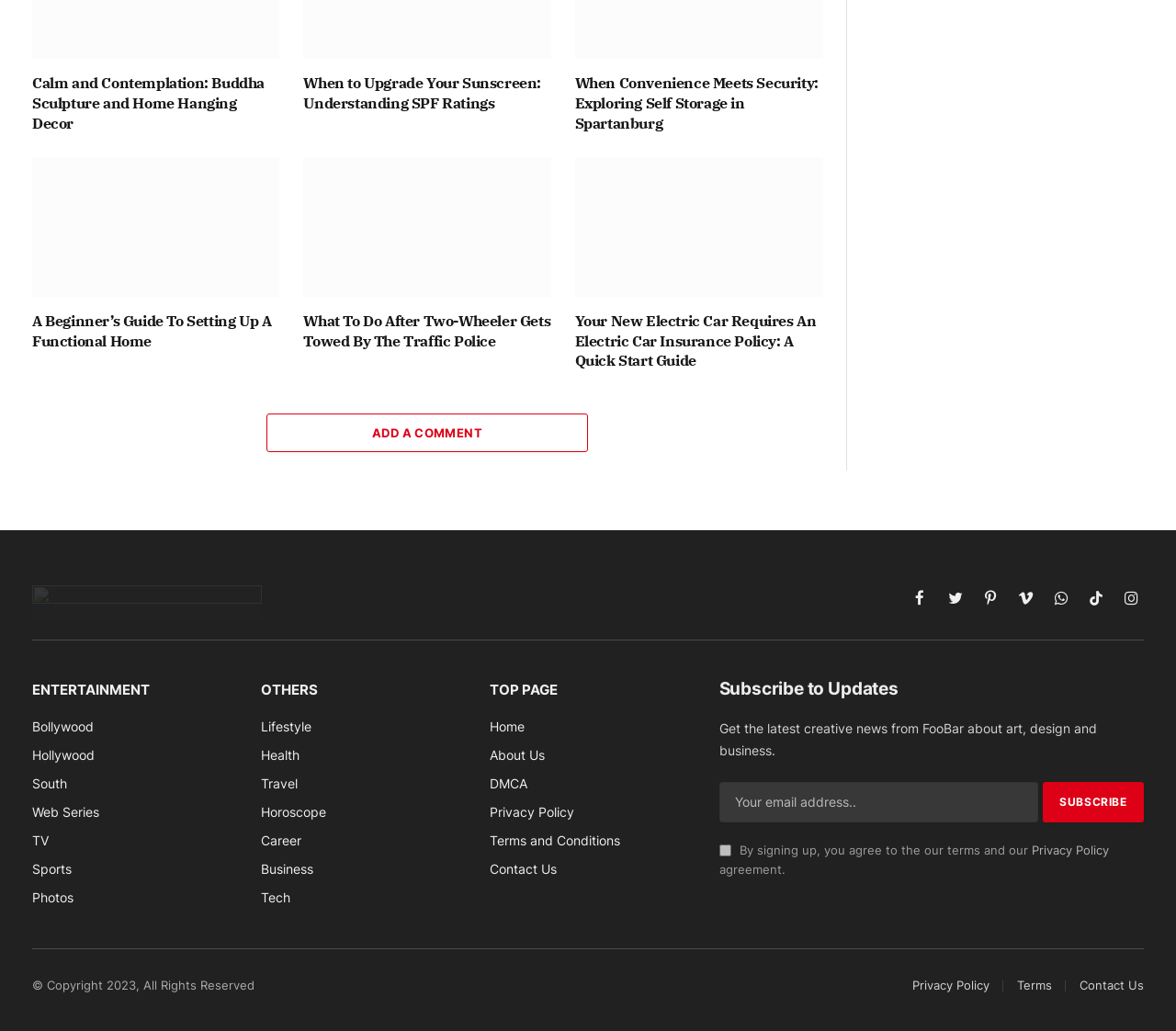Based on the element description: "Terms and Conditions", identify the UI element and provide its bounding box coordinates. Use four float numbers between 0 and 1, [left, top, right, bottom].

[0.417, 0.807, 0.528, 0.823]